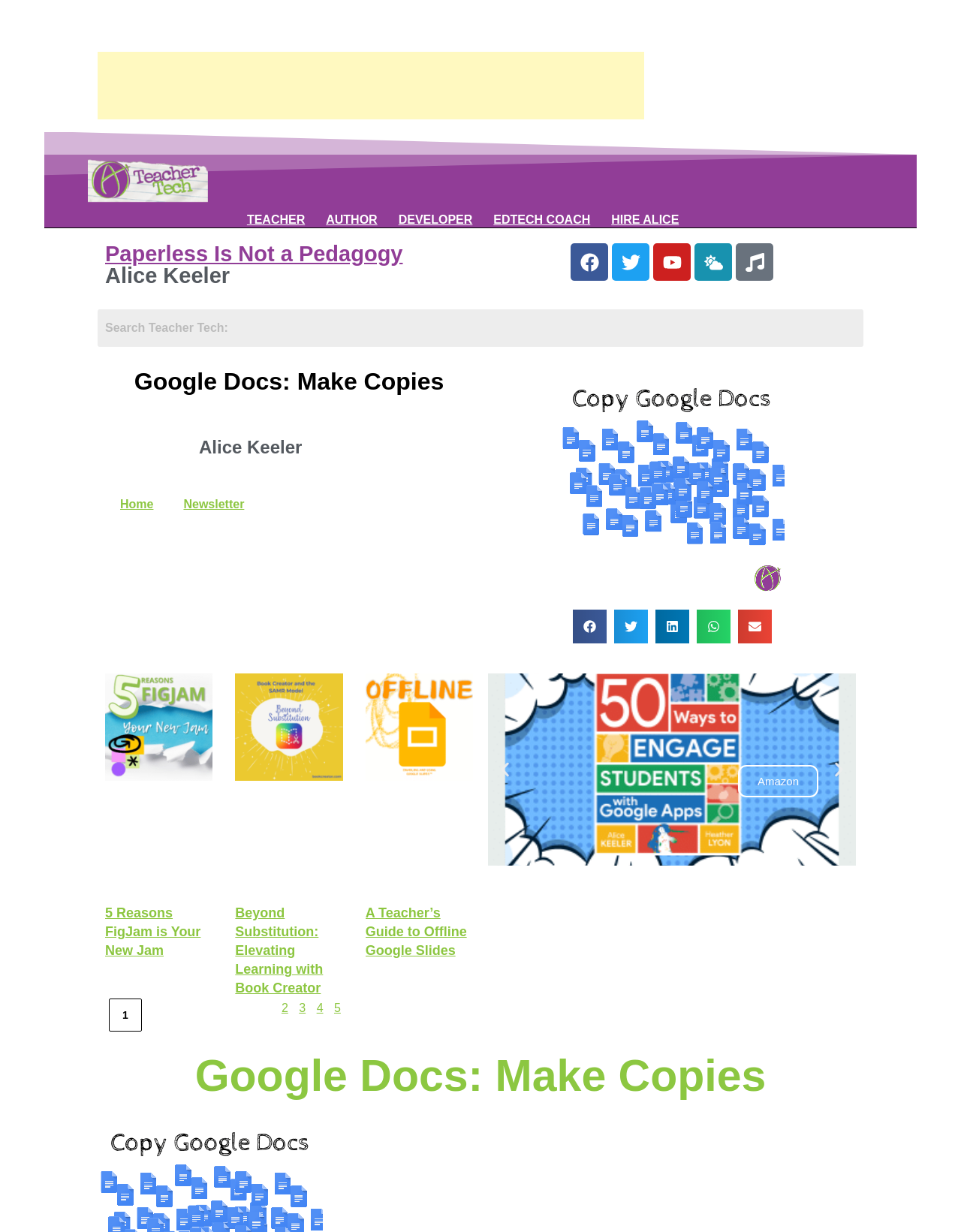Please identify the bounding box coordinates of the element's region that should be clicked to execute the following instruction: "Open the Google Docs: Make Copies page". The bounding box coordinates must be four float numbers between 0 and 1, i.e., [left, top, right, bottom].

[0.109, 0.3, 0.492, 0.319]